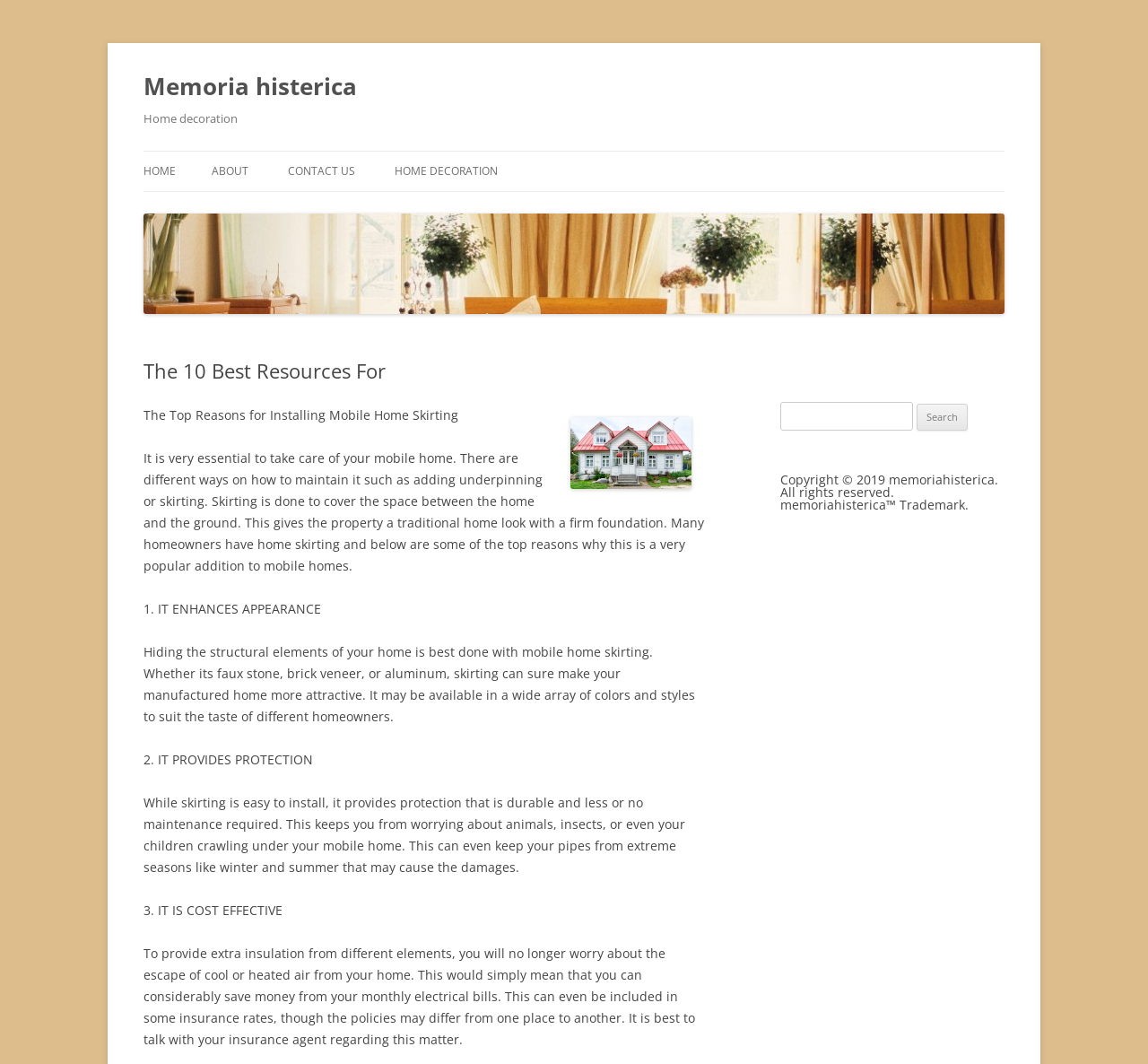Give a one-word or one-phrase response to the question: 
What is the benefit of skirting in terms of energy bills?

Save money